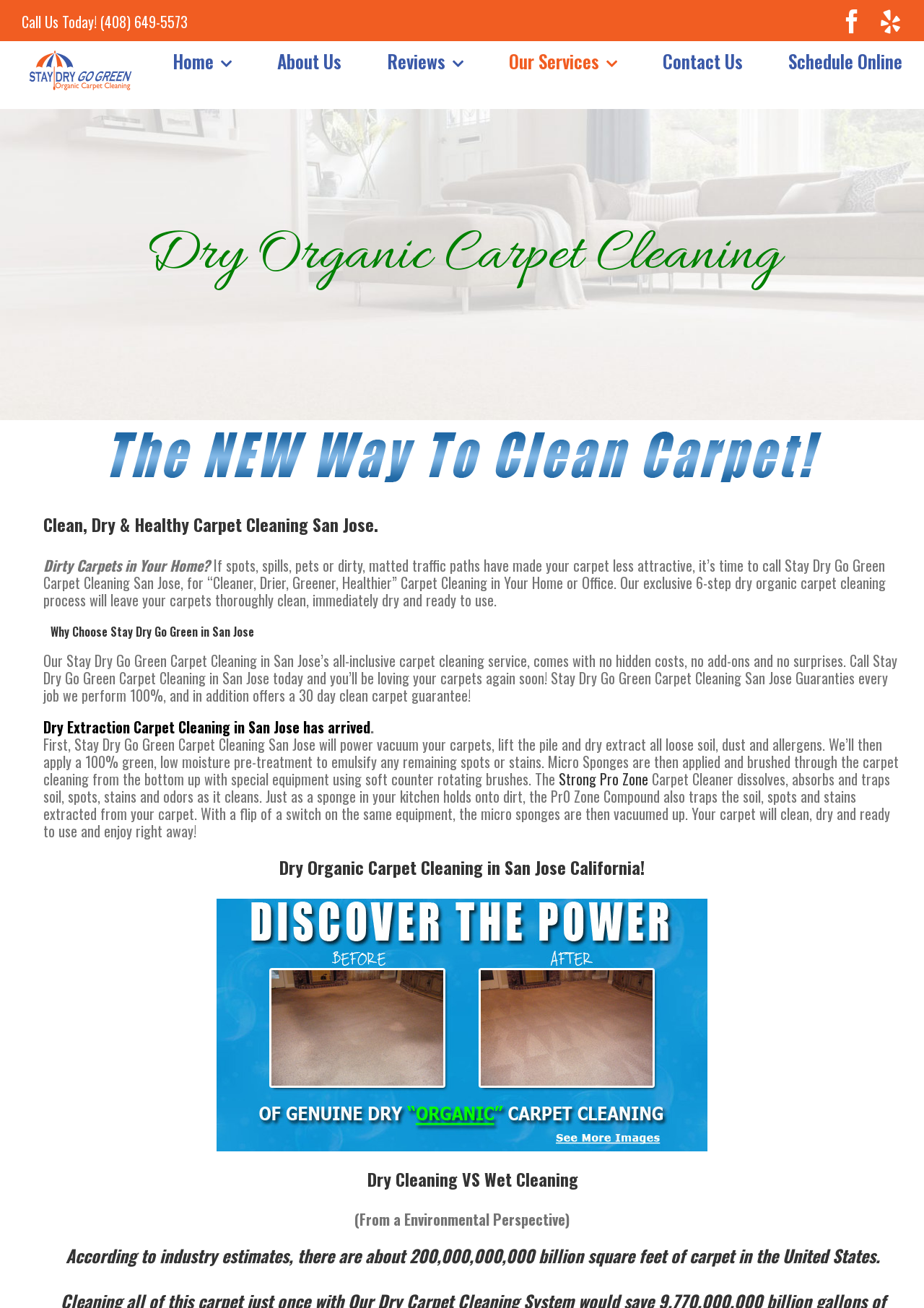Using the webpage screenshot, locate the HTML element that fits the following description and provide its bounding box: "Our Services".

[0.551, 0.031, 0.668, 0.062]